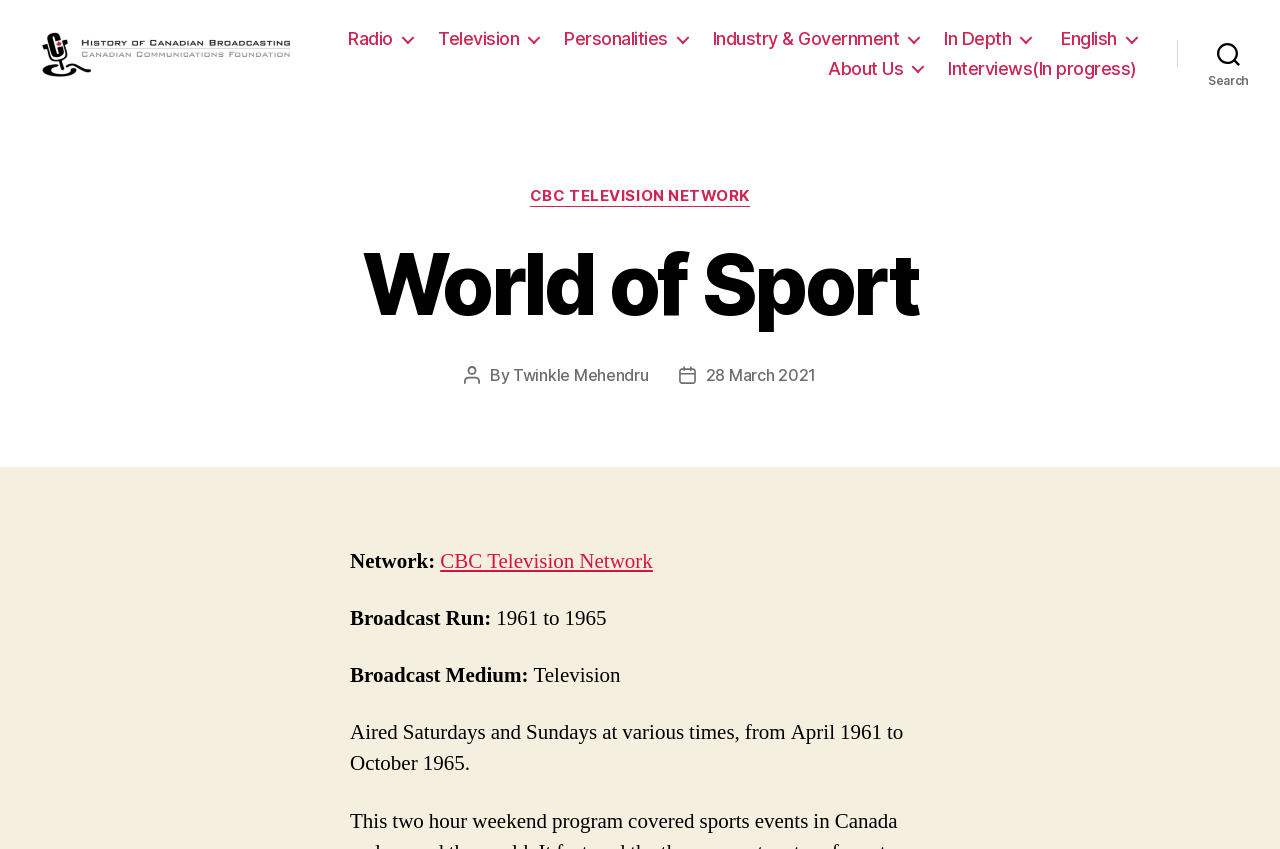What is the name of the broadcasting network?
Please elaborate on the answer to the question with detailed information.

I found the answer by looking at the text 'Network:' and its corresponding value, which is 'CBC Television Network'. This information is located in the middle of the webpage.